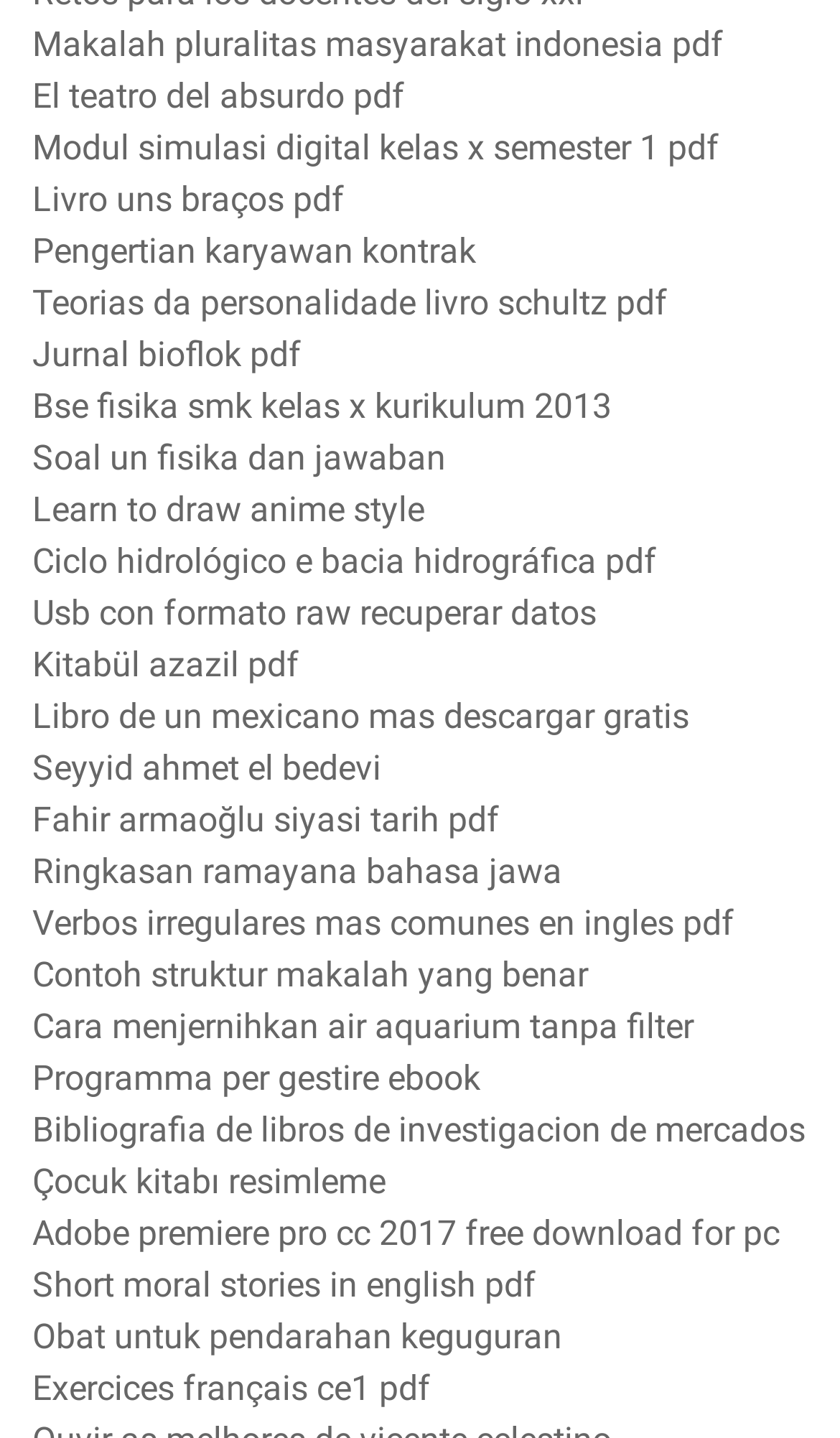Please provide a detailed answer to the question below by examining the image:
What type of file is available for download from the links?

Many of the links on the webpage have 'pdf' in their text, indicating that the files available for download are in PDF format.